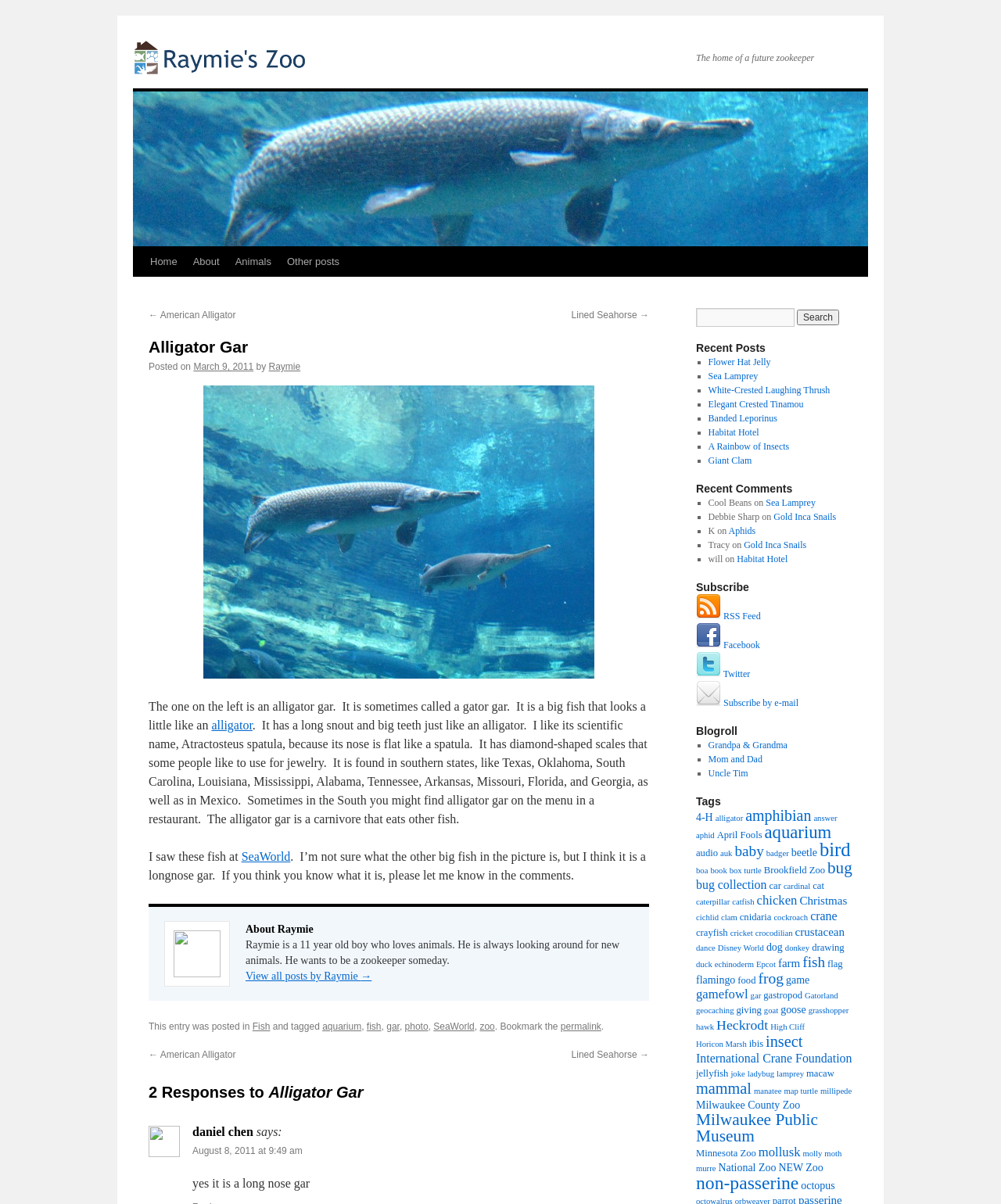Please find the bounding box coordinates of the element that you should click to achieve the following instruction: "Read the 'Recent Posts'". The coordinates should be presented as four float numbers between 0 and 1: [left, top, right, bottom].

[0.695, 0.283, 0.852, 0.295]